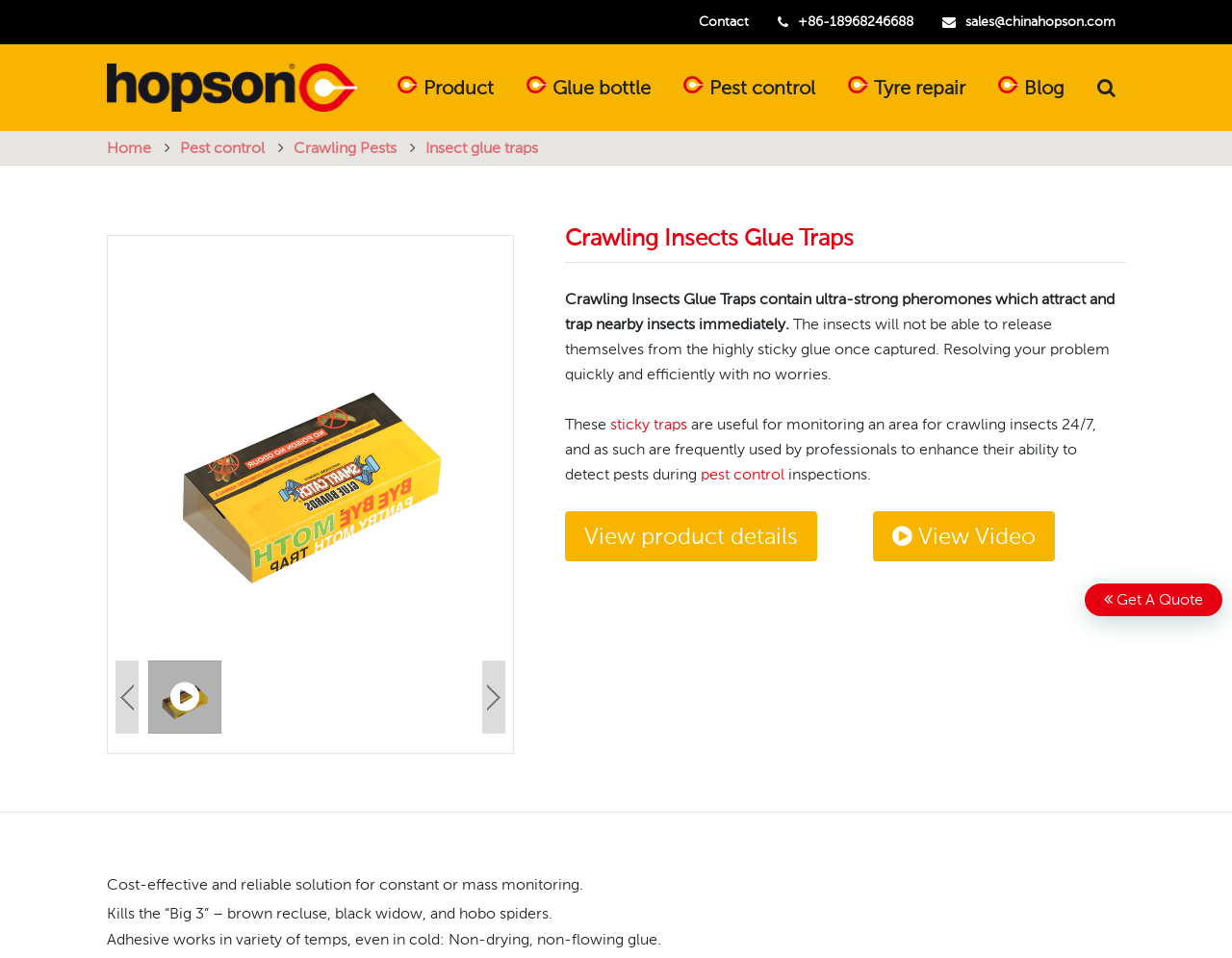Identify the bounding box coordinates of the clickable section necessary to follow the following instruction: "Watch the video". The coordinates should be presented as four float numbers from 0 to 1, i.e., [left, top, right, bottom].

[0.709, 0.534, 0.856, 0.586]